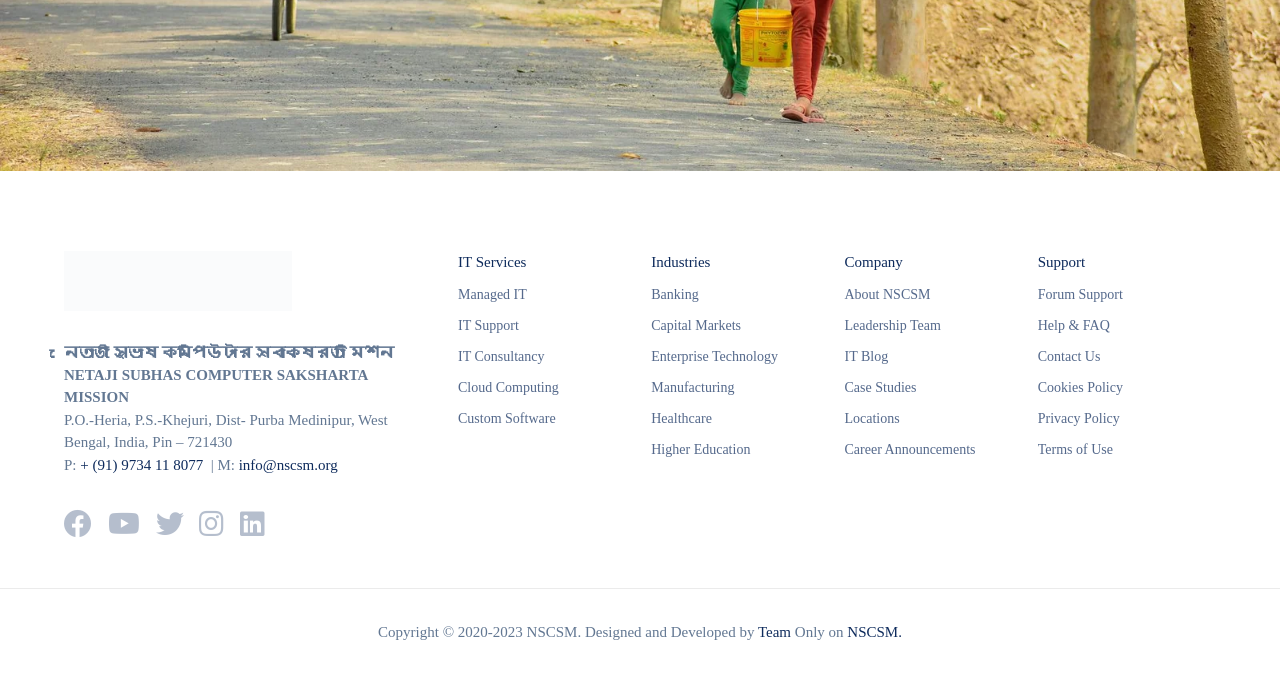Using the provided element description: "+ (91) 9734 11 8077", identify the bounding box coordinates. The coordinates should be four floats between 0 and 1 in the order [left, top, right, bottom].

[0.063, 0.676, 0.159, 0.7]